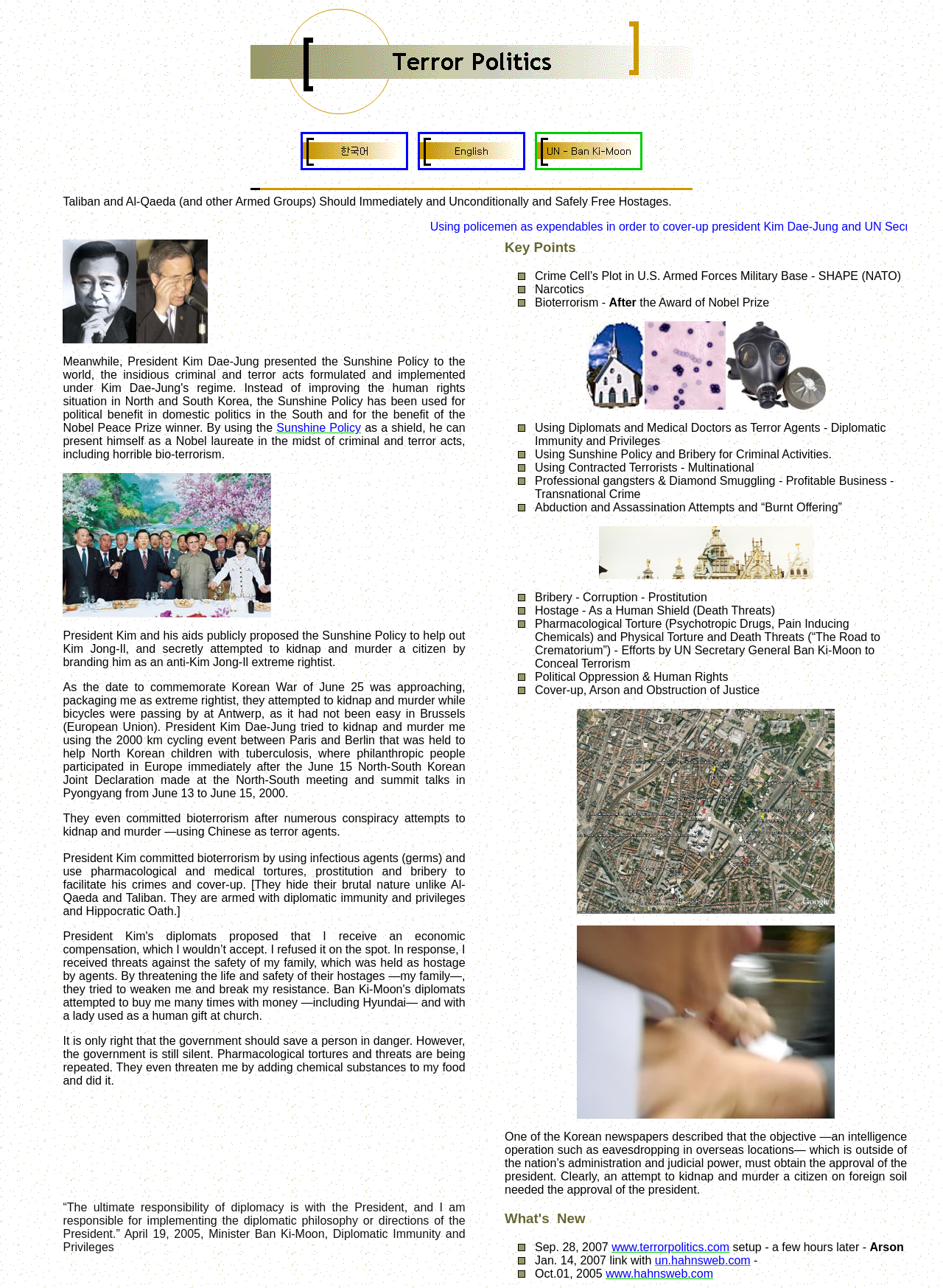What is the organization mentioned on the webpage?
Use the image to give a comprehensive and detailed response to the question.

The organization mentioned on the webpage is obtained by looking at the text content of the webpage, which mentions 'UN' as the organization where Ban Ki-Moon is the Secretary General.